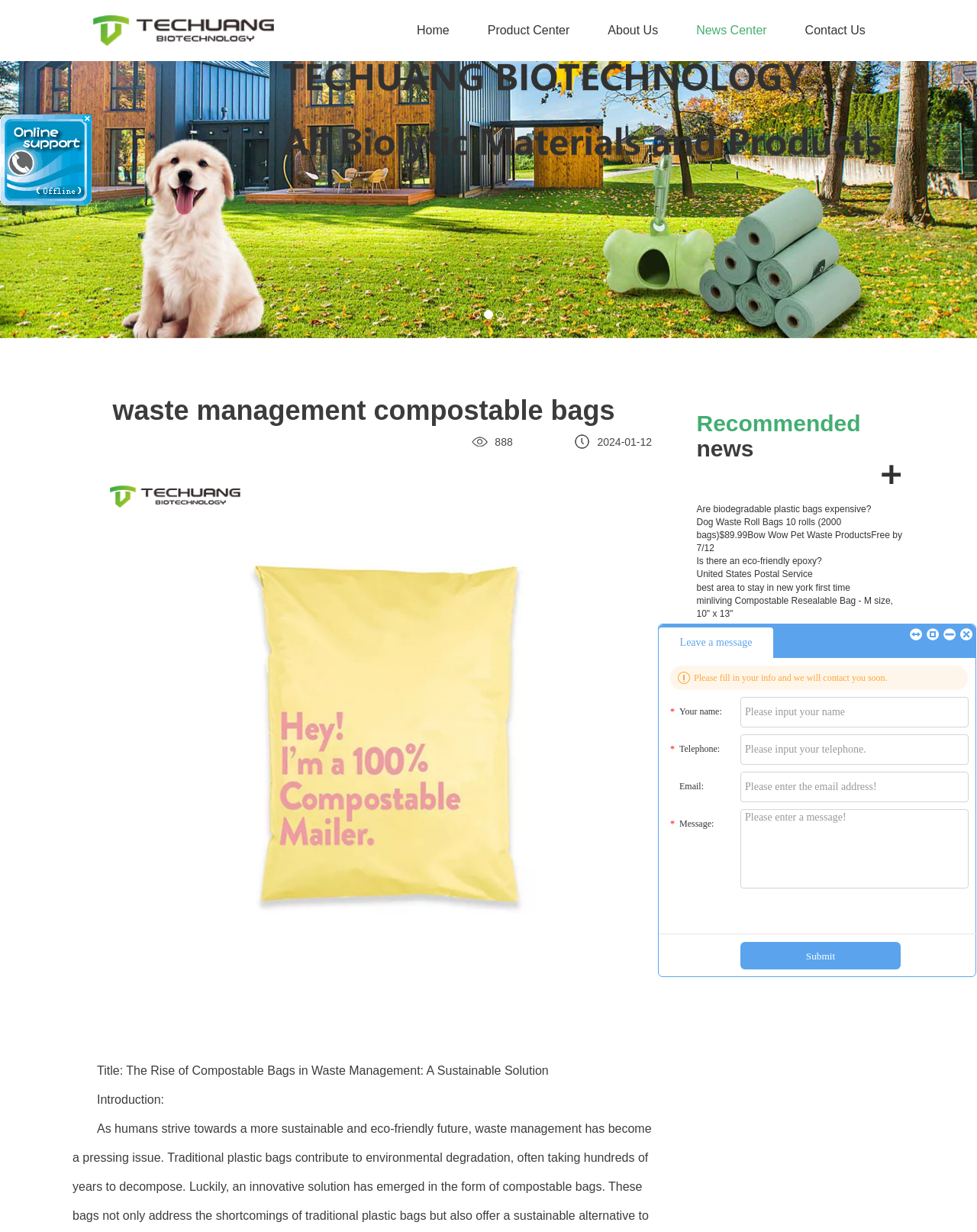Determine the coordinates of the bounding box for the clickable area needed to execute this instruction: "Read the news about compostable bags".

[0.099, 0.864, 0.562, 0.874]